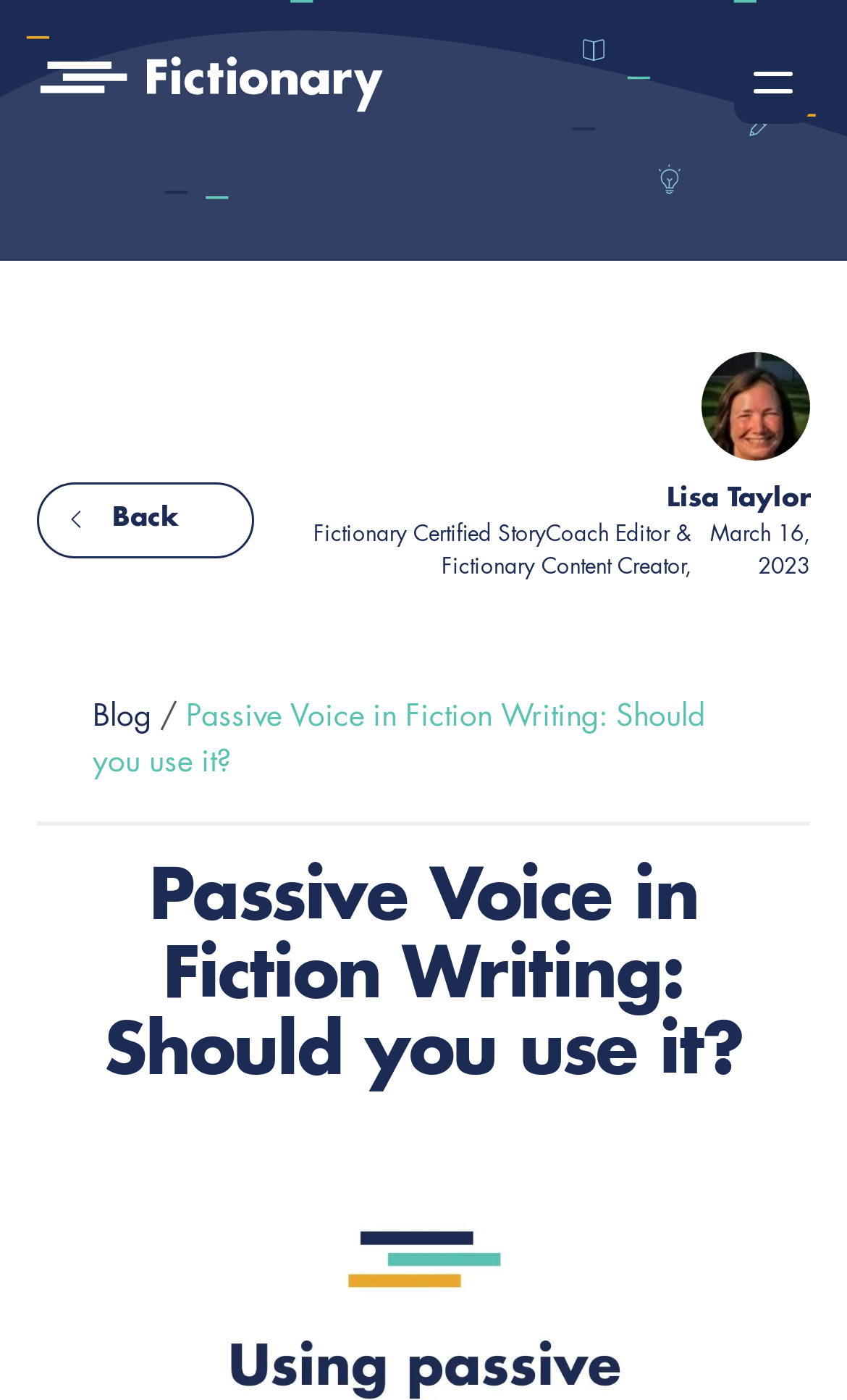Find the bounding box coordinates for the HTML element specified by: "Back".

[0.044, 0.344, 0.3, 0.397]